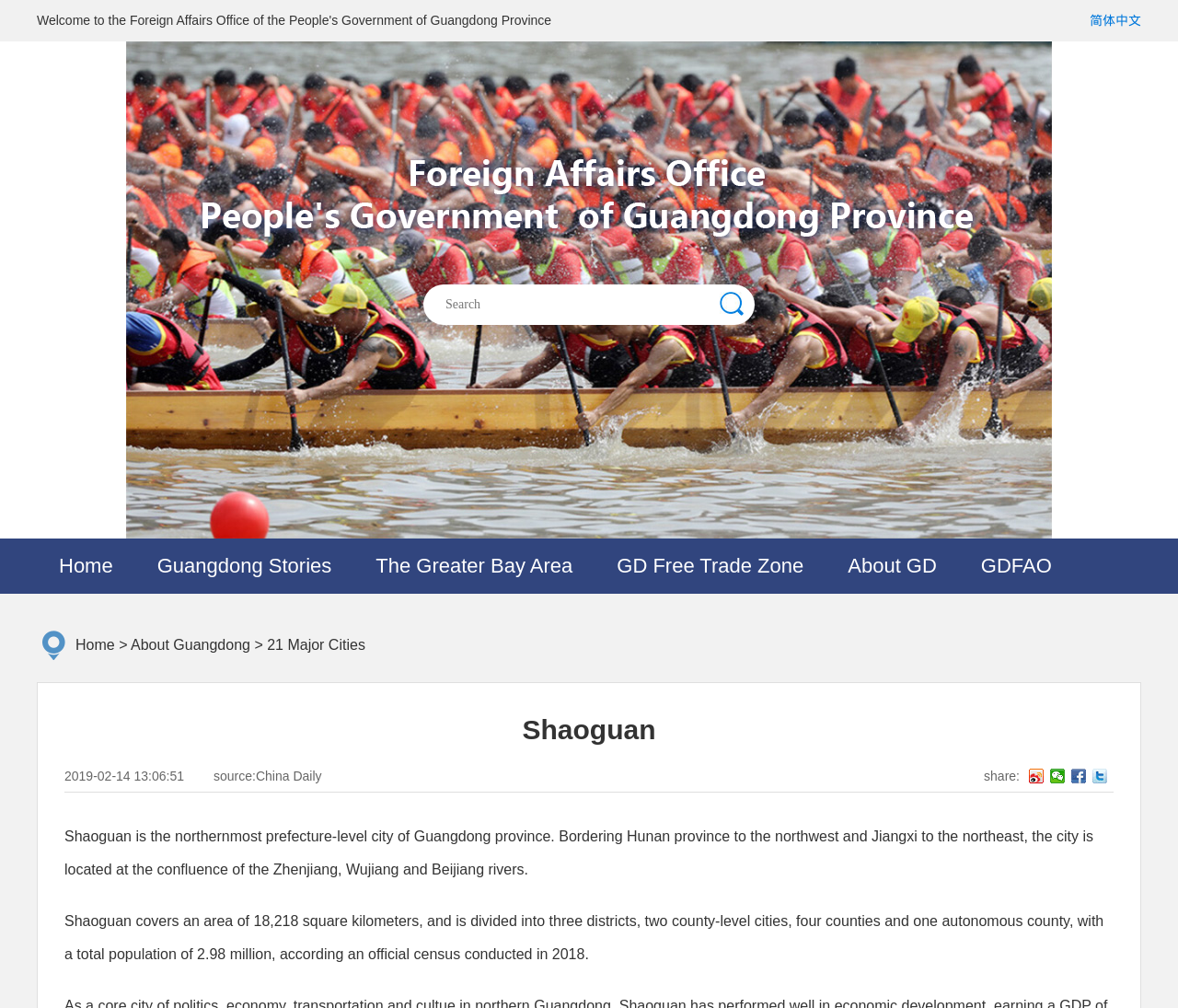What is the name of the prefecture-level city?
Give a single word or phrase answer based on the content of the image.

Shaoguan